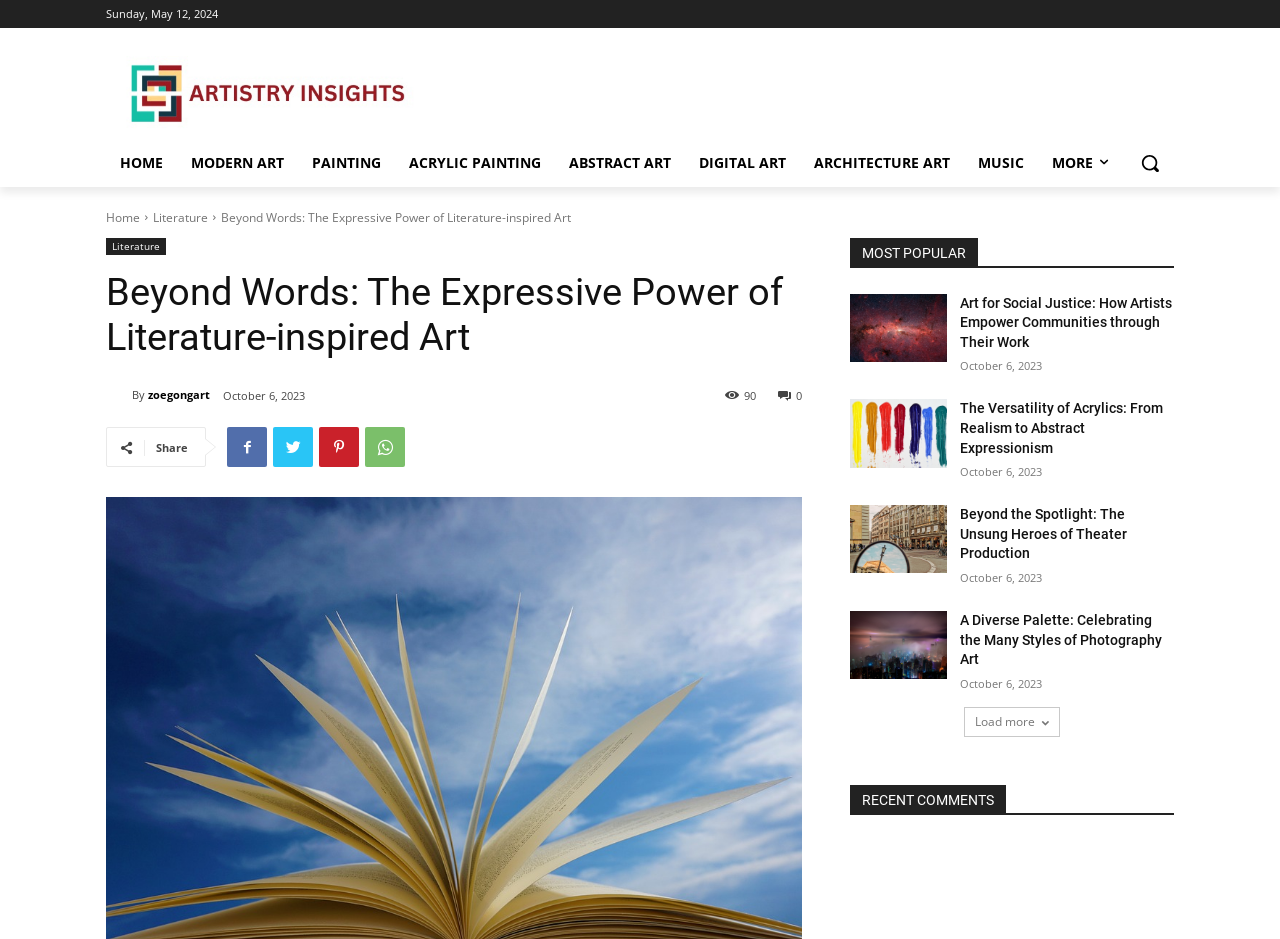Find the bounding box coordinates of the clickable region needed to perform the following instruction: "Go to Home page". The coordinates should be provided as four float numbers between 0 and 1, i.e., [left, top, right, bottom].

None